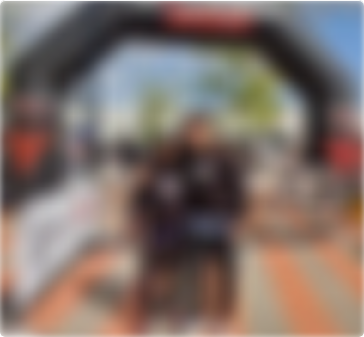Describe all significant details and elements found in the image.

The image captures a lively outdoor event featuring three individuals standing together under a prominent archway. They are participating in an activity likely related to sport or team-building, as suggested by the context surrounding the event. The atmosphere is vibrant, with blue skies and hints of greenery from nearby trees, enhancing the cheerful vibe of the occasion. The radiant smiles of the individuals suggest a sense of camaraderie and enjoyment, indicative of a successful gathering, be it a competition, celebration, or community event. Behind them, various activity stations or spectators can be inferred, illustrating the event's bustling nature and community engagement.